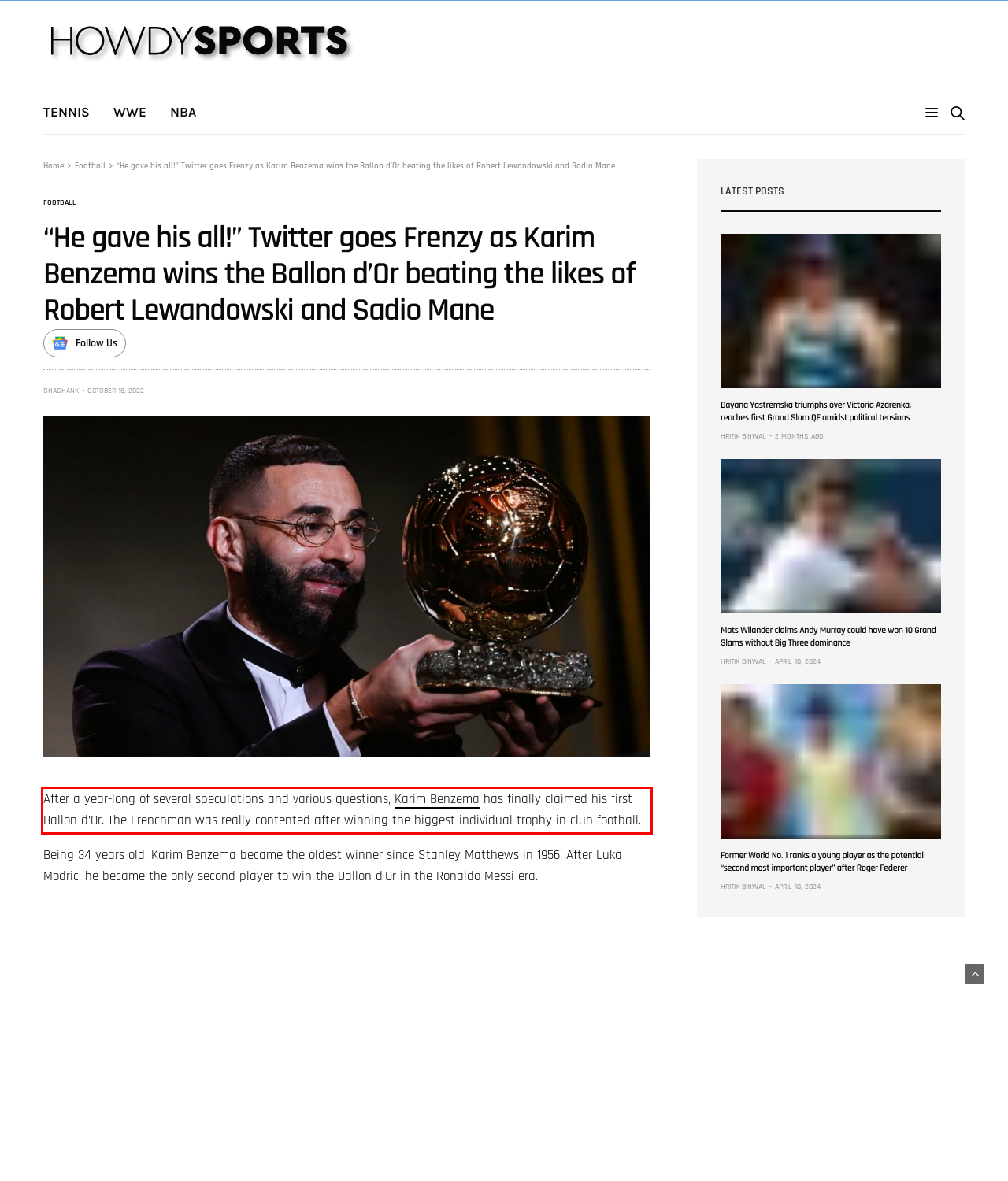Please perform OCR on the UI element surrounded by the red bounding box in the given webpage screenshot and extract its text content.

After a year-long of several speculations and various questions, Karim Benzema has finally claimed his first Ballon d’Or. The Frenchman was really contented after winning the biggest individual trophy in club football.